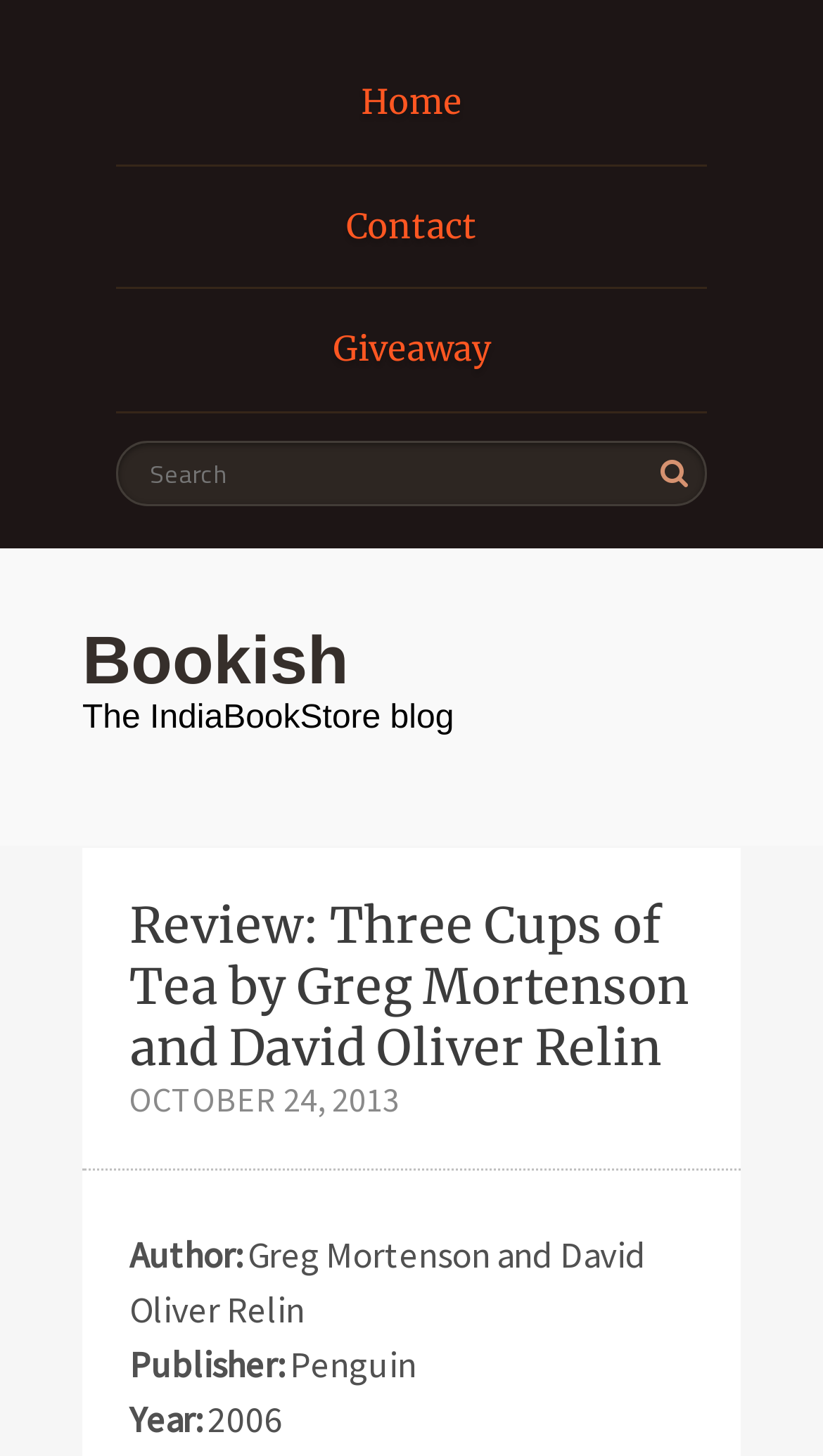Extract the bounding box of the UI element described as: "Jiagouyan 9".

None